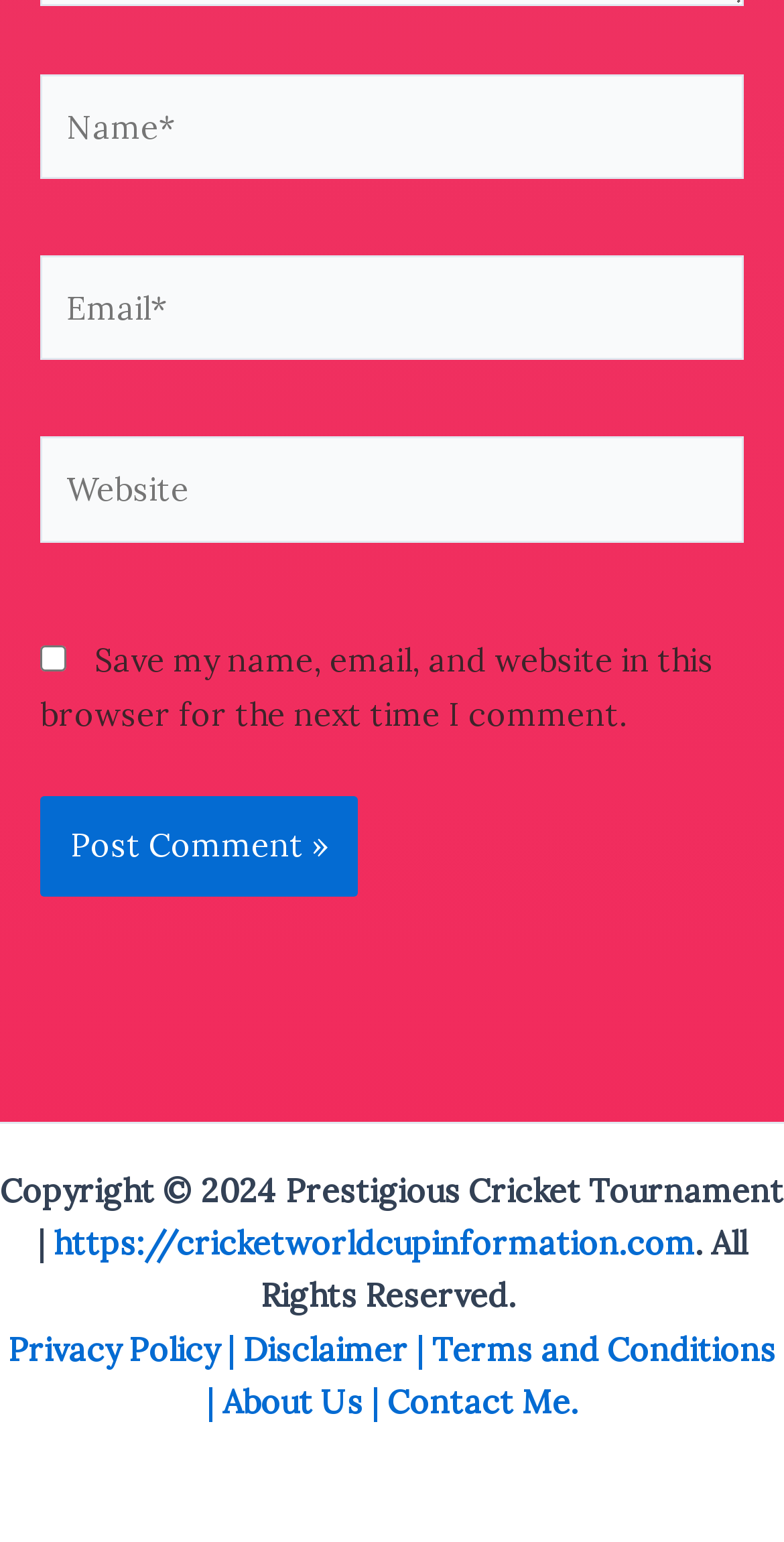Bounding box coordinates should be provided in the format (top-left x, top-left y, bottom-right x, bottom-right y) with all values between 0 and 1. Identify the bounding box for this UI element: parent_node: Website name="url" placeholder="Website"

[0.051, 0.283, 0.949, 0.352]